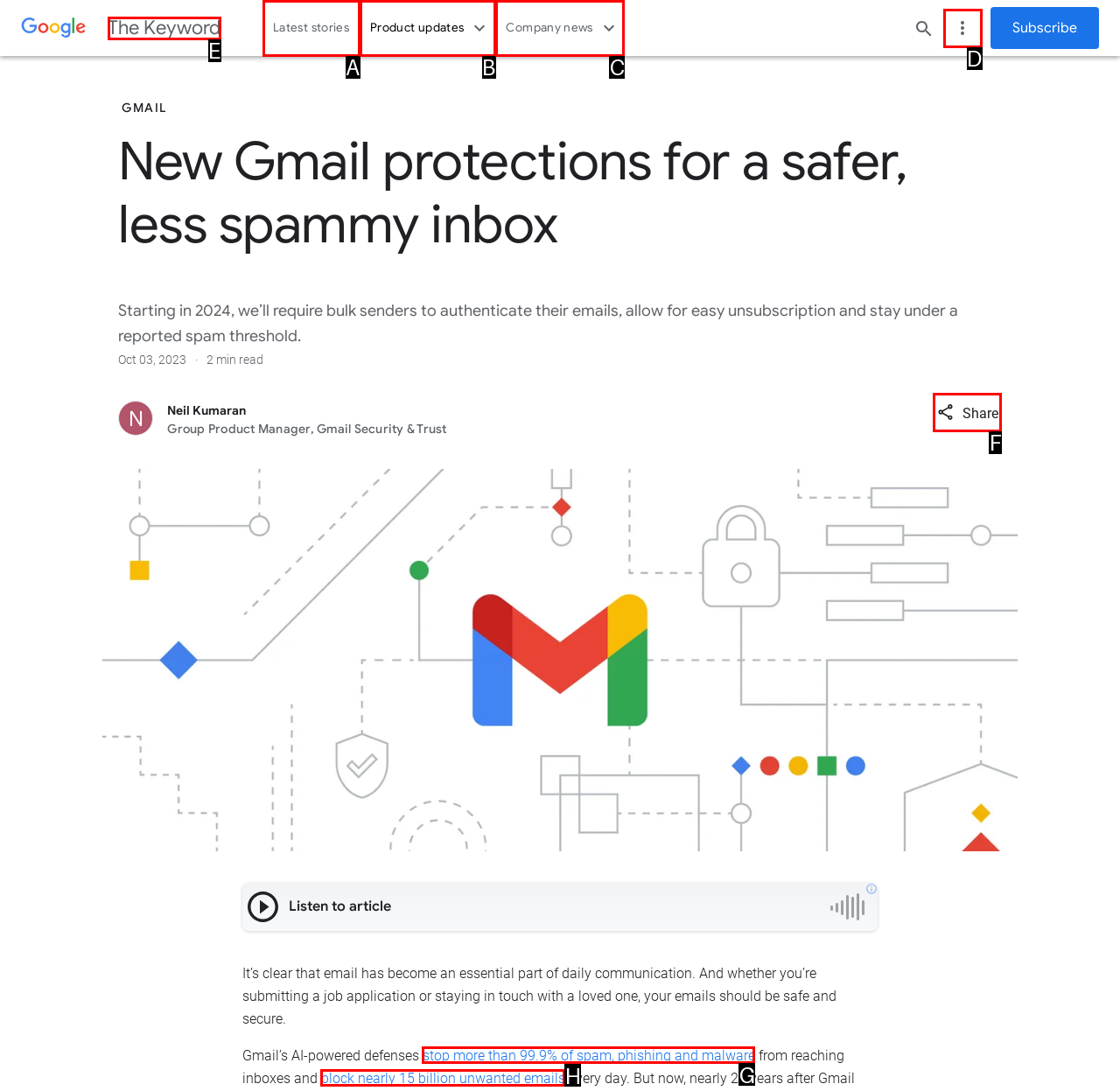Identify which HTML element aligns with the description: Company news
Answer using the letter of the correct choice from the options available.

C